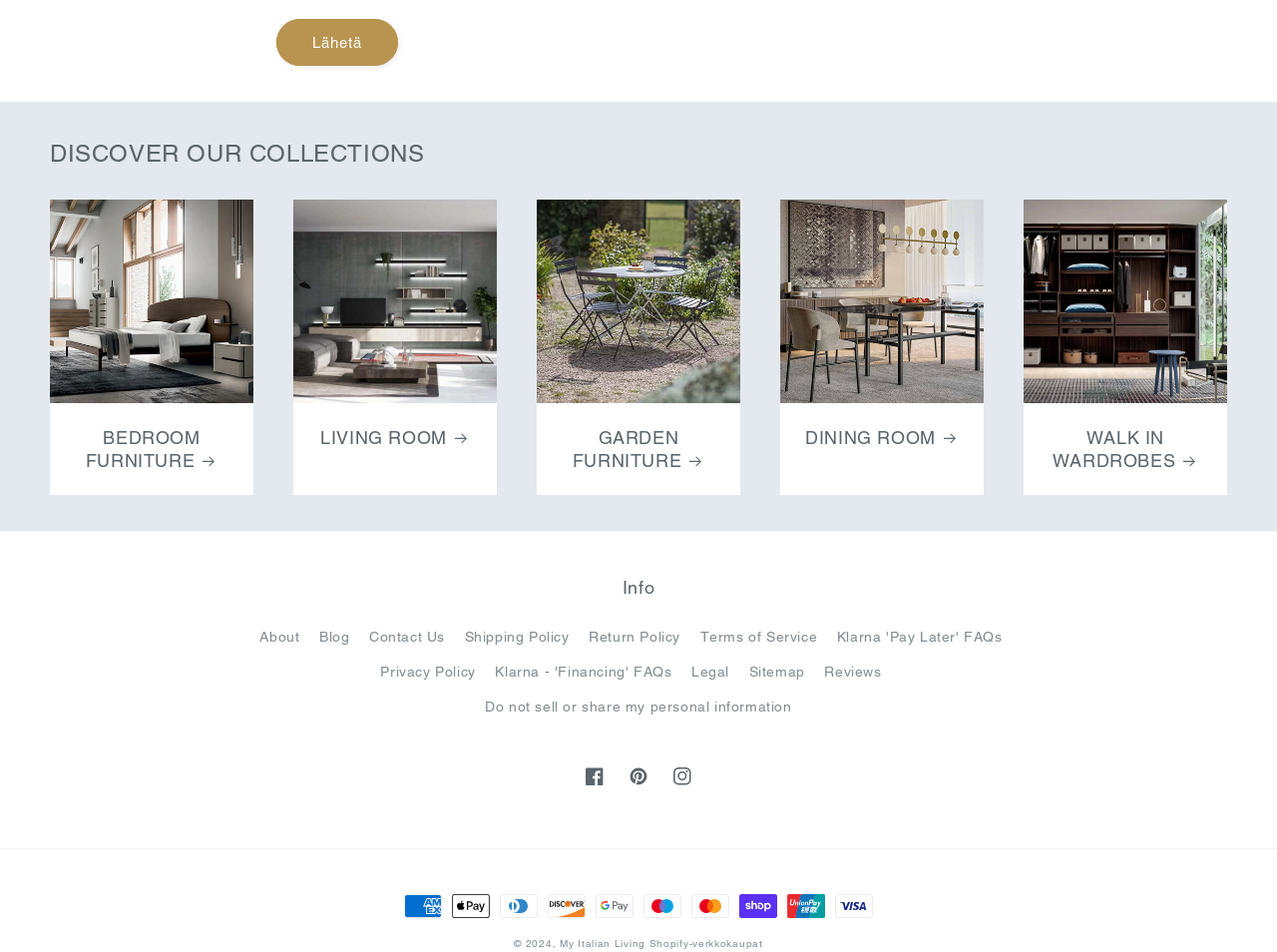Provide a short, one-word or phrase answer to the question below:
What is the last link in the 'Info' section?

Sitemap